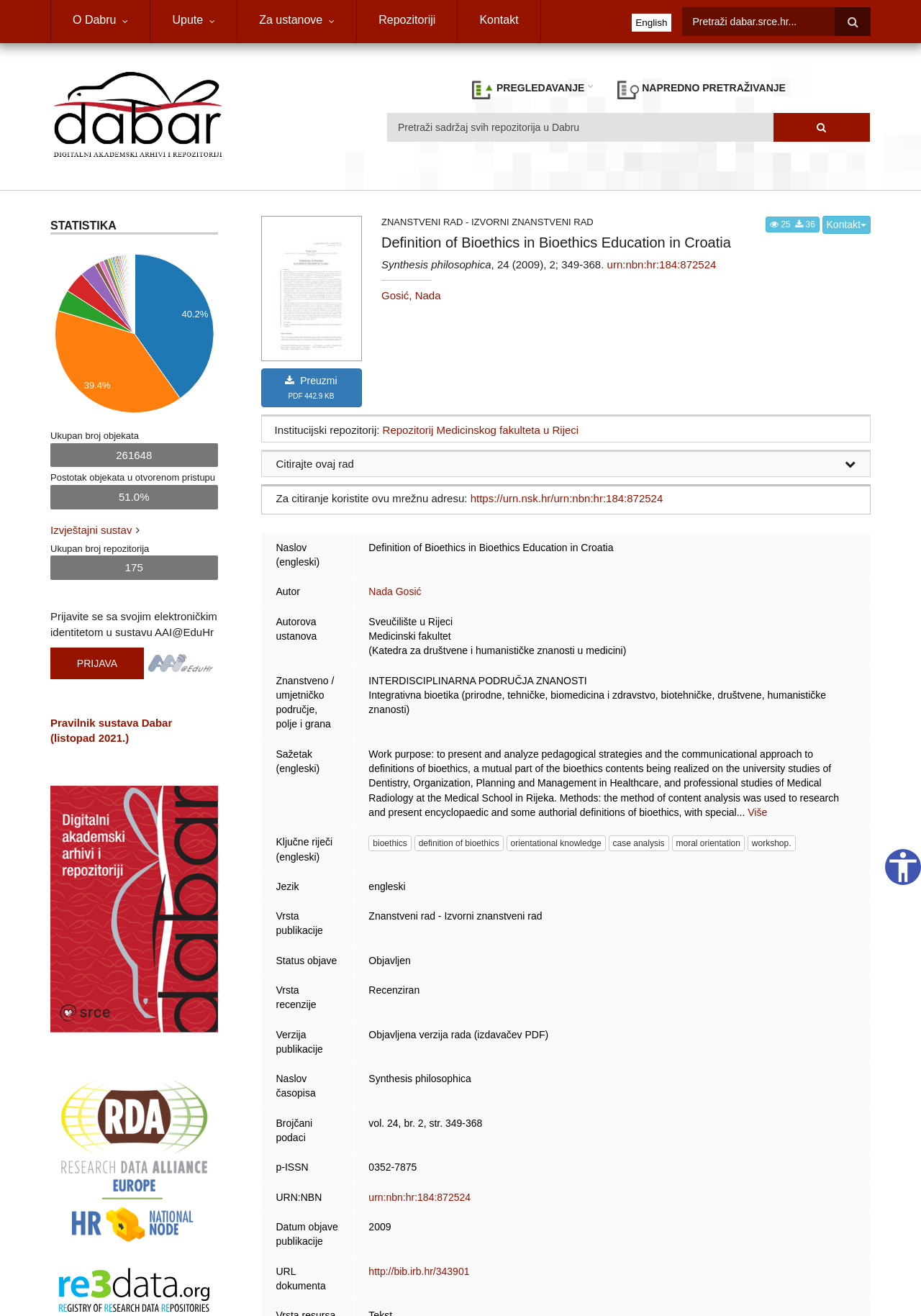How many search forms are there on the webpage?
Observe the image and answer the question with a one-word or short phrase response.

2